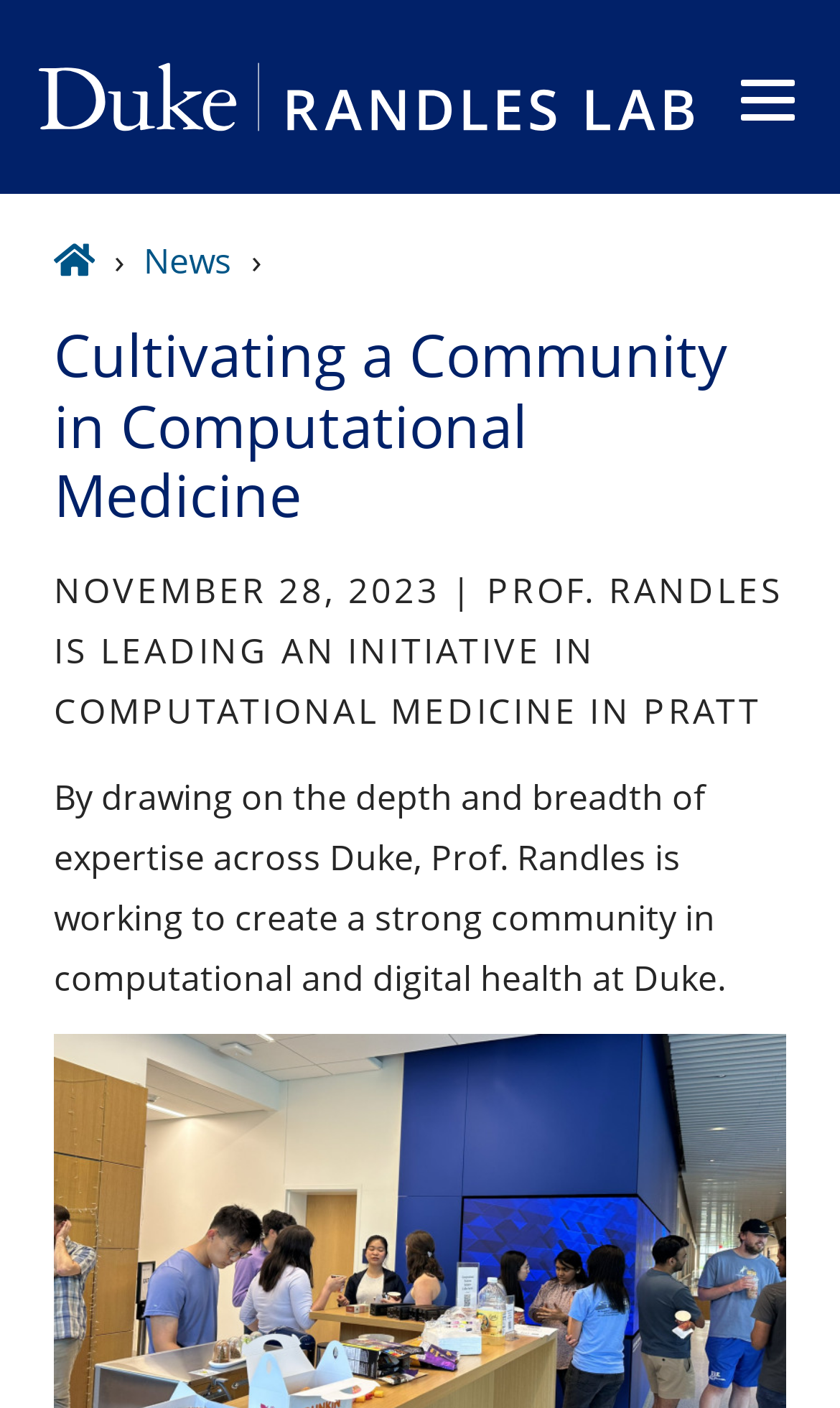Please provide a comprehensive response to the question below by analyzing the image: 
What is the topic of the initiative led by Prof. Randles?

I found this information by reading the StaticText element that says 'NOVEMBER 28, 2023 | PROF. RANDLES IS LEADING AN INITIATIVE IN COMPUTATIONAL MEDICINE IN PRATT'. This text mentions the topic of the initiative led by Prof. Randles.